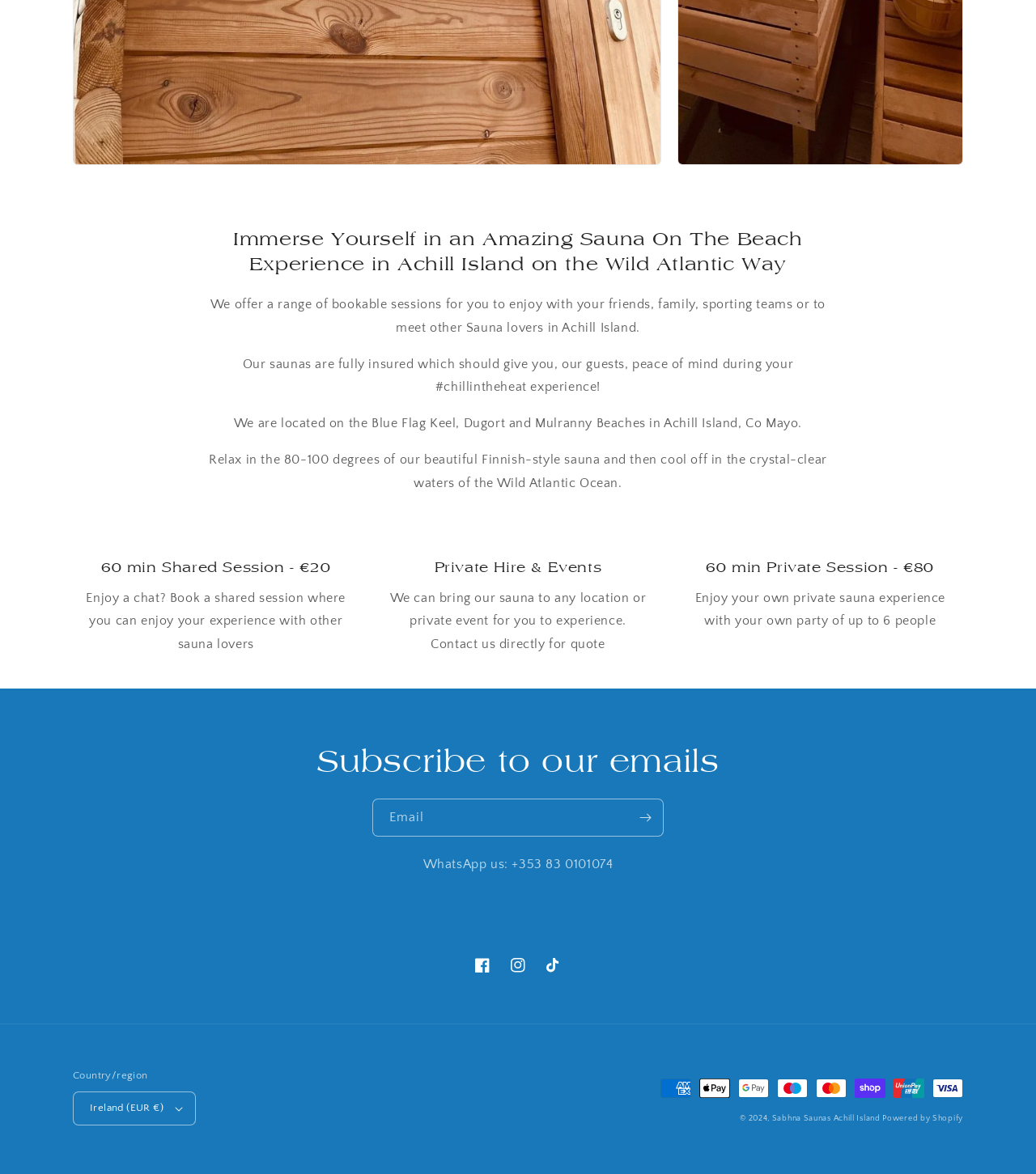What is the temperature range of the sauna?
Based on the image, provide your answer in one word or phrase.

80-100 degrees